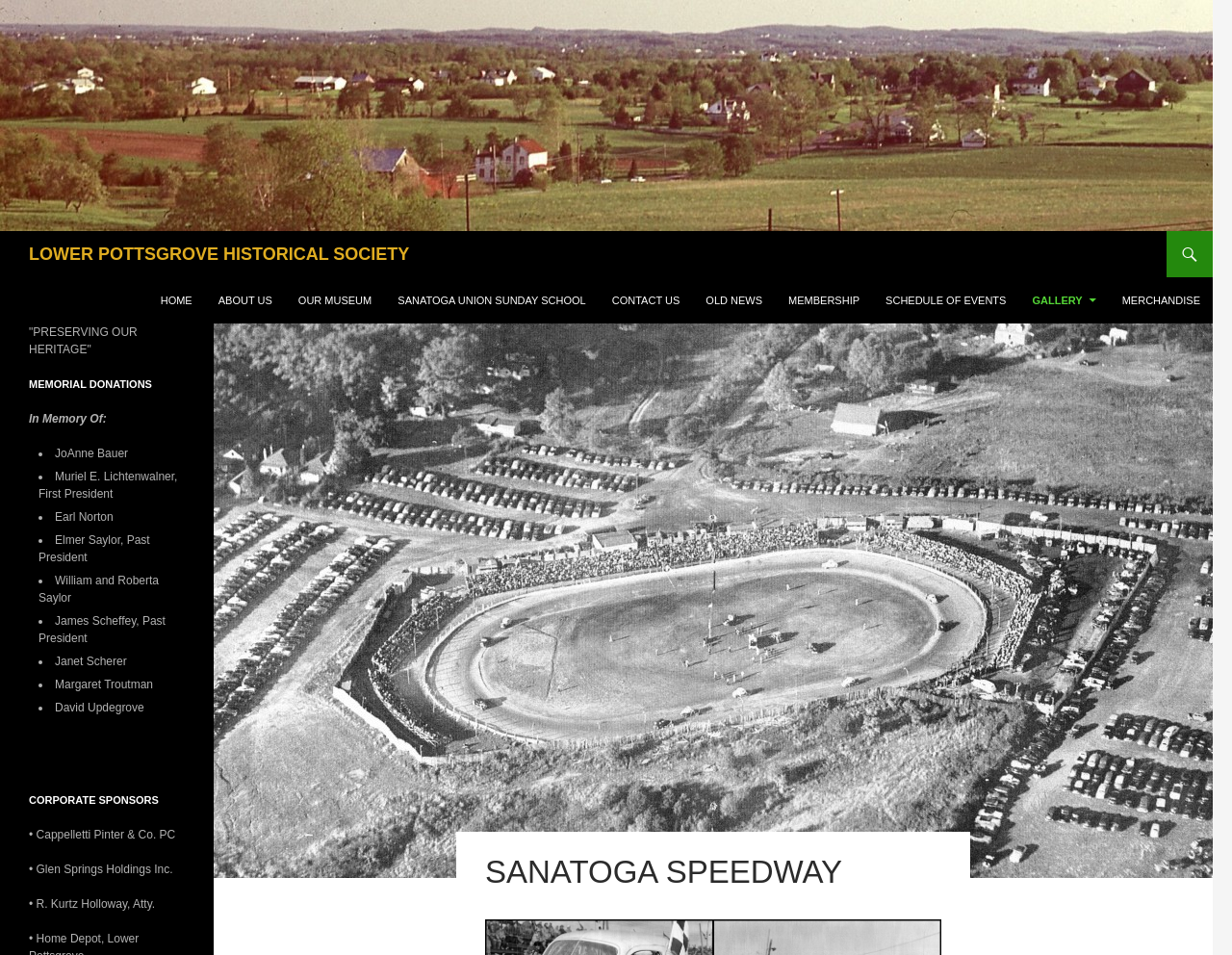Please provide the bounding box coordinates for the element that needs to be clicked to perform the following instruction: "Check the 'MEMBERSHIP' page". The coordinates should be given as four float numbers between 0 and 1, i.e., [left, top, right, bottom].

[0.631, 0.29, 0.707, 0.339]